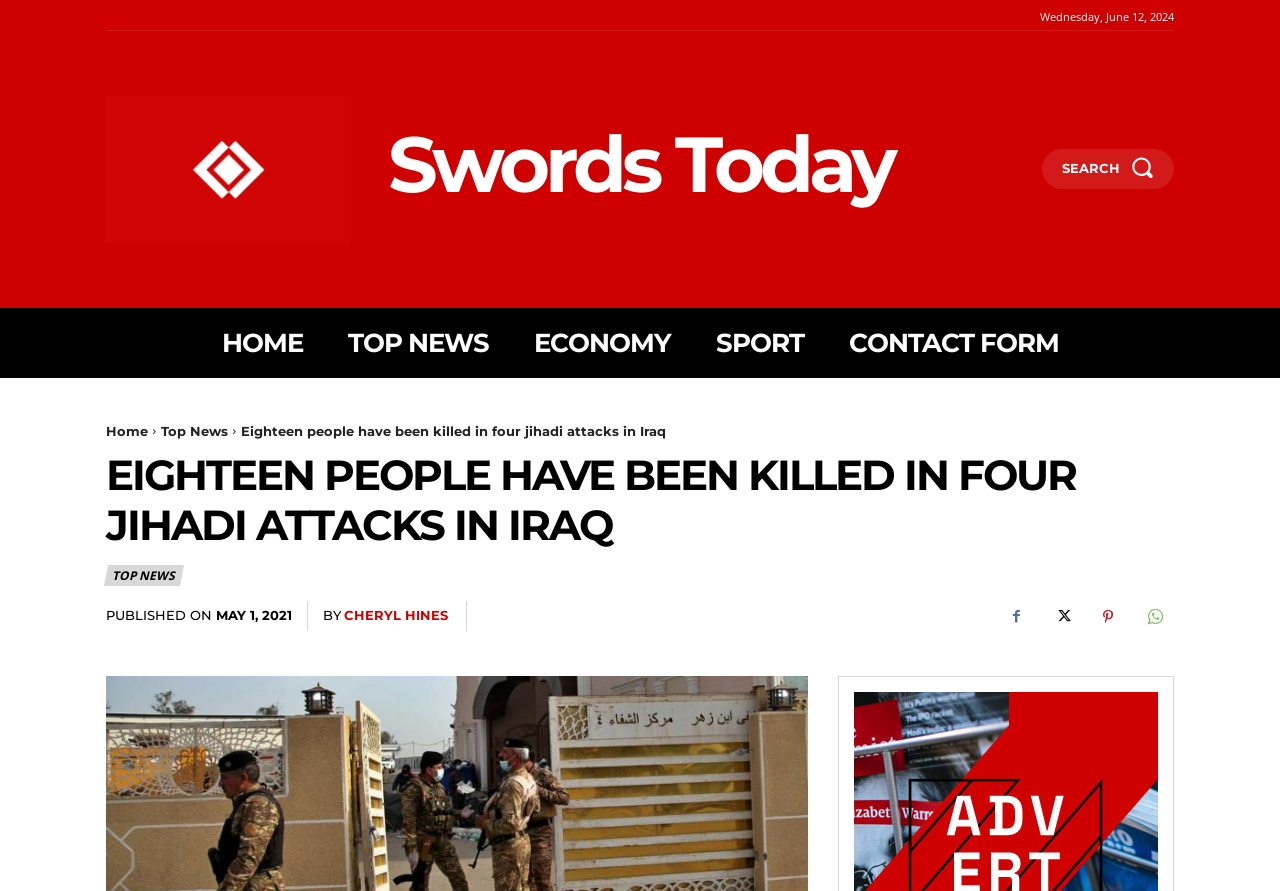What is the date of the news article?
Analyze the screenshot and provide a detailed answer to the question.

I found the date by looking at the 'PUBLISHED ON' section, which is located below the main heading. The date is specified as 'MAY 1, 2021'.